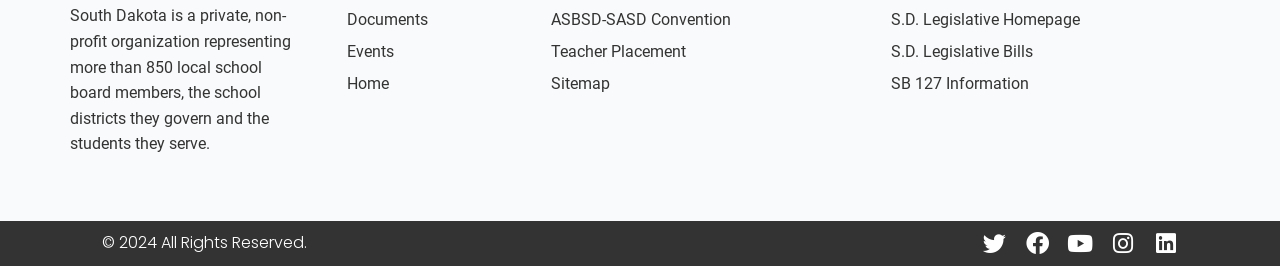Give a concise answer using one word or a phrase to the following question:
How many columns of links are there?

3